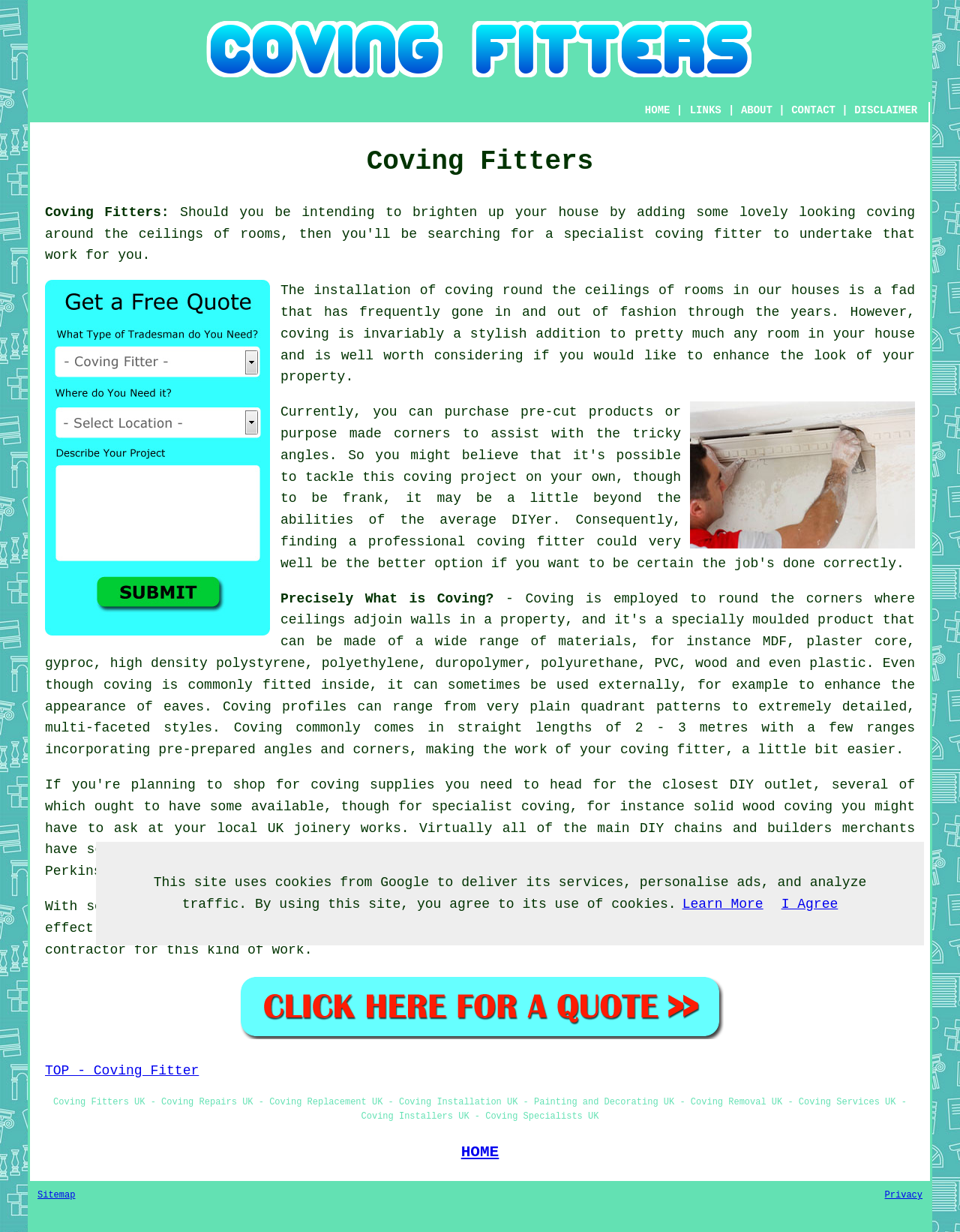Pinpoint the bounding box coordinates of the area that must be clicked to complete this instruction: "View coving installation quotes in UK".

[0.246, 0.835, 0.754, 0.847]